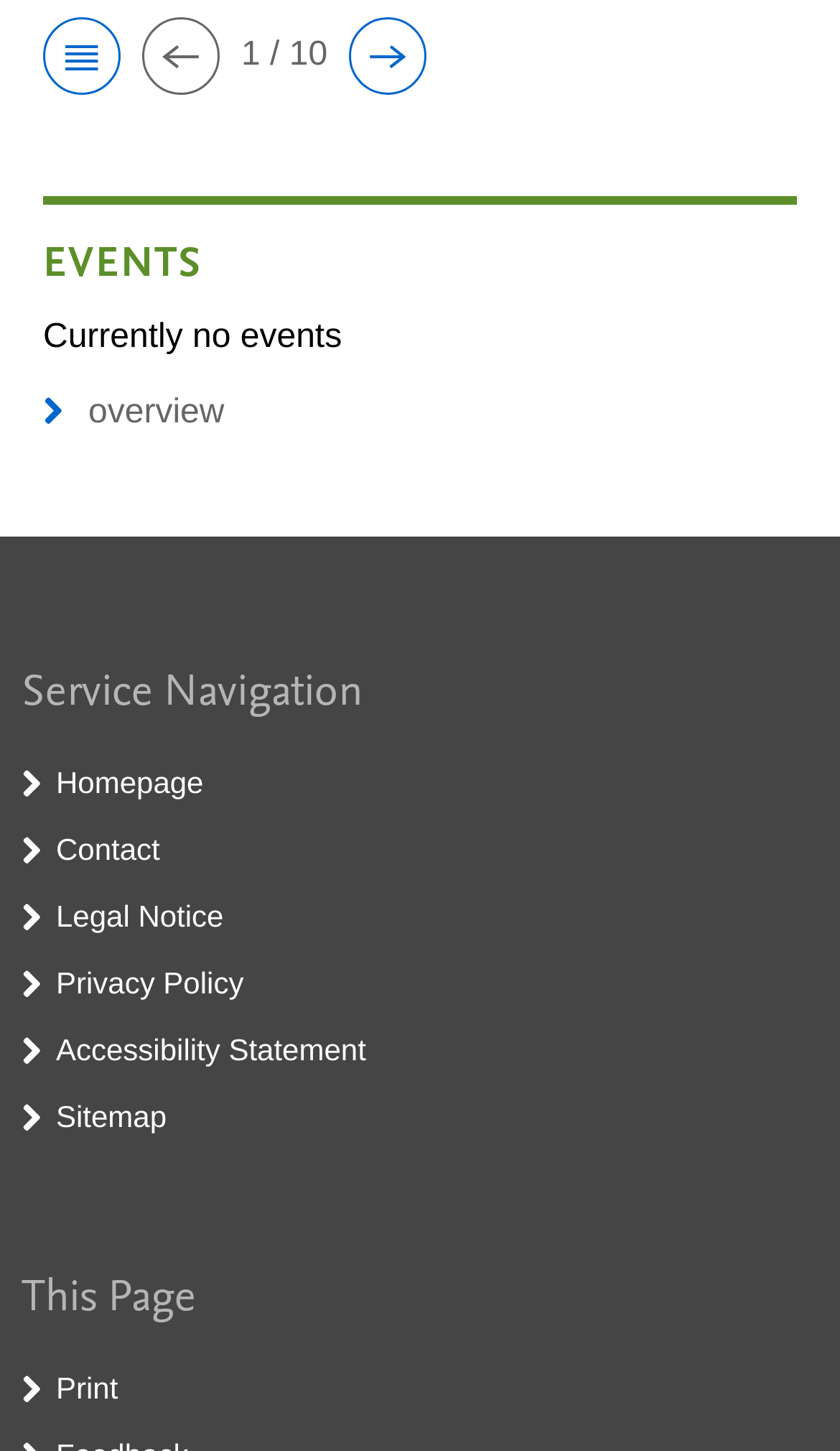Identify the bounding box of the UI element that matches this description: "Privacy Policy".

[0.067, 0.665, 0.29, 0.689]